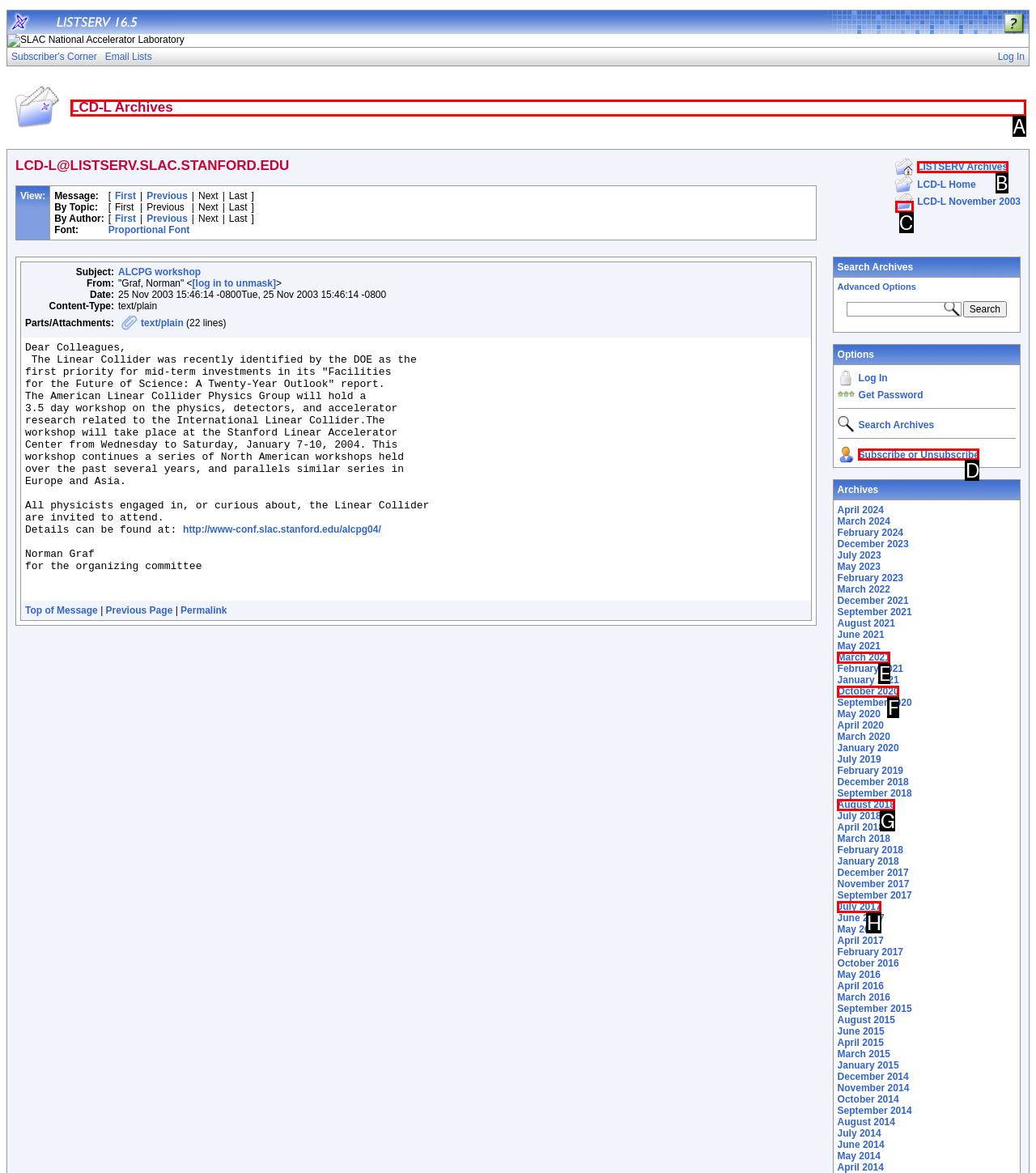Determine which option should be clicked to carry out this task: View LCD-L Archives
State the letter of the correct choice from the provided options.

A